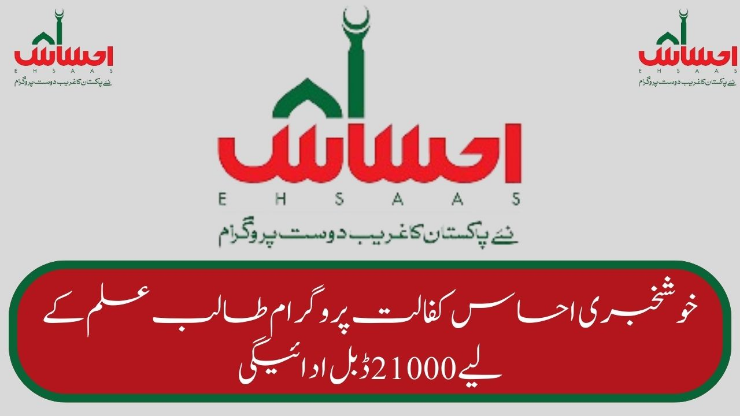Utilize the information from the image to answer the question in detail:
What is the target group of the program?

The banner announces 'Double Payment 21000 for Students', and the caption mentions that the program aims to provide financial aid to disadvantaged groups in Pakistan, which suggests that the target group of the program is disadvantaged students.